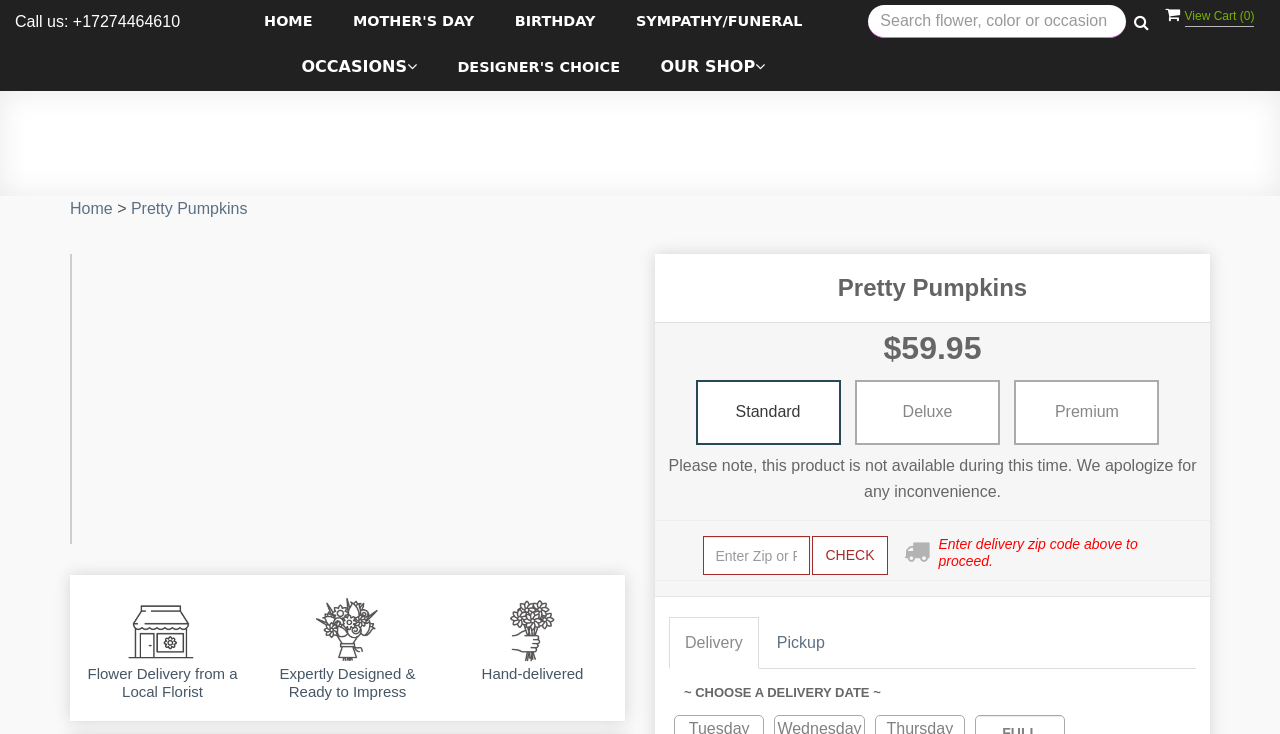Please locate the bounding box coordinates of the element's region that needs to be clicked to follow the instruction: "Click the 'HOME' link". The bounding box coordinates should be provided as four float numbers between 0 and 1, i.e., [left, top, right, bottom].

[0.192, 0.0, 0.258, 0.059]